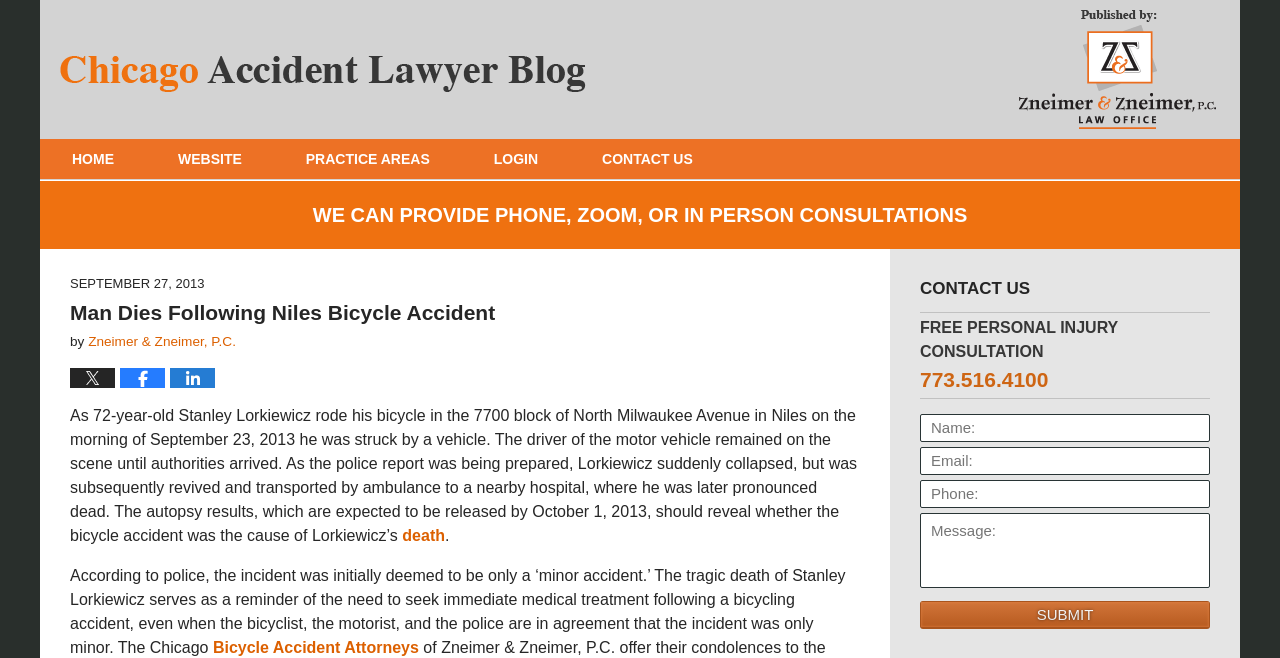Please specify the bounding box coordinates of the area that should be clicked to accomplish the following instruction: "Click the 'SUBMIT' button". The coordinates should consist of four float numbers between 0 and 1, i.e., [left, top, right, bottom].

[0.719, 0.913, 0.945, 0.955]